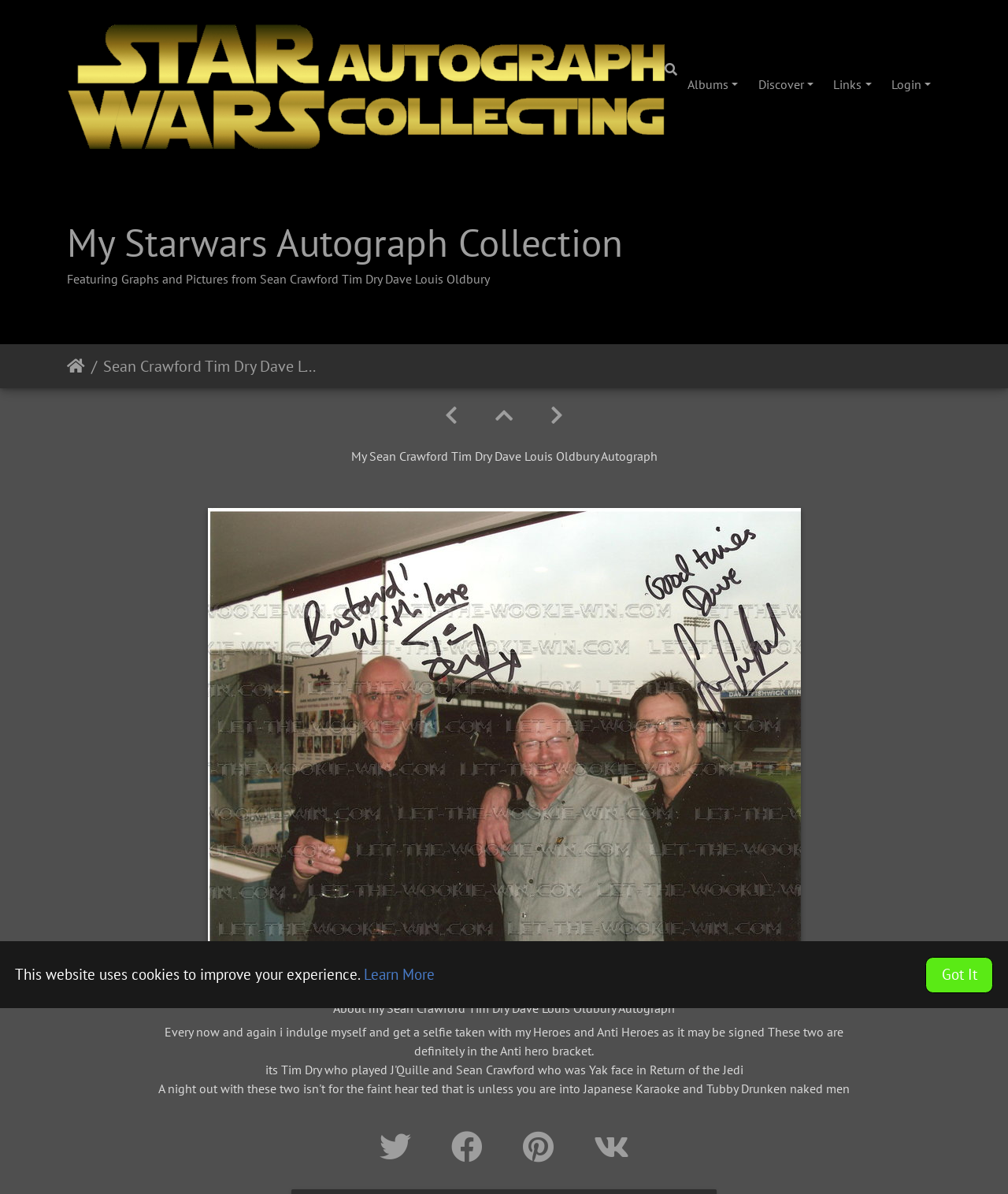What is the name of the image file?
Please utilize the information in the image to give a detailed response to the question.

The answer can be found in the image element with the text 'Crawford_Dry me.jpg', which is located in the middle of the webpage, and its bounding box coordinates indicate its position.